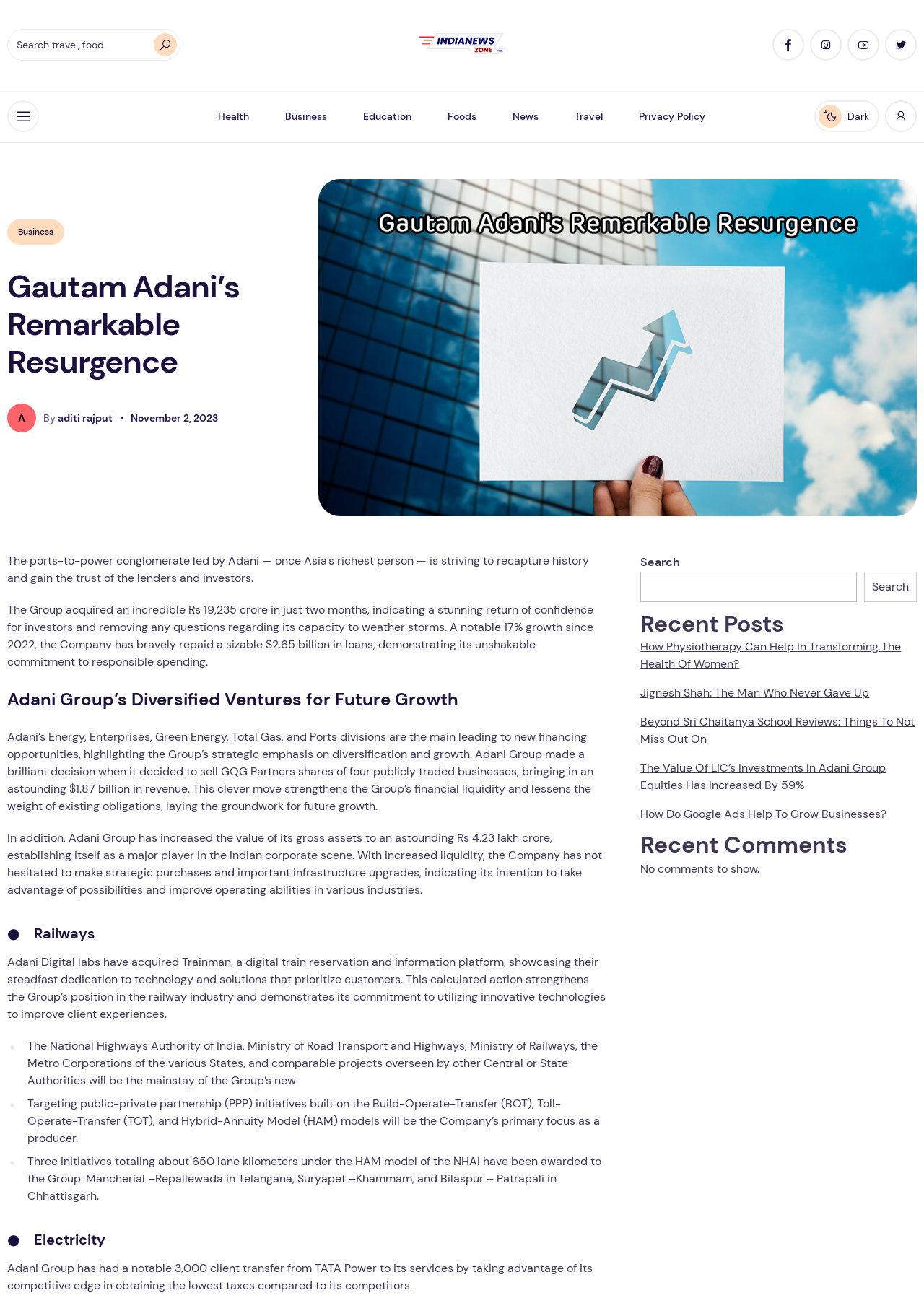Please determine the bounding box coordinates of the area that needs to be clicked to complete this task: 'Open menu'. The coordinates must be four float numbers between 0 and 1, formatted as [left, top, right, bottom].

[0.008, 0.077, 0.042, 0.101]